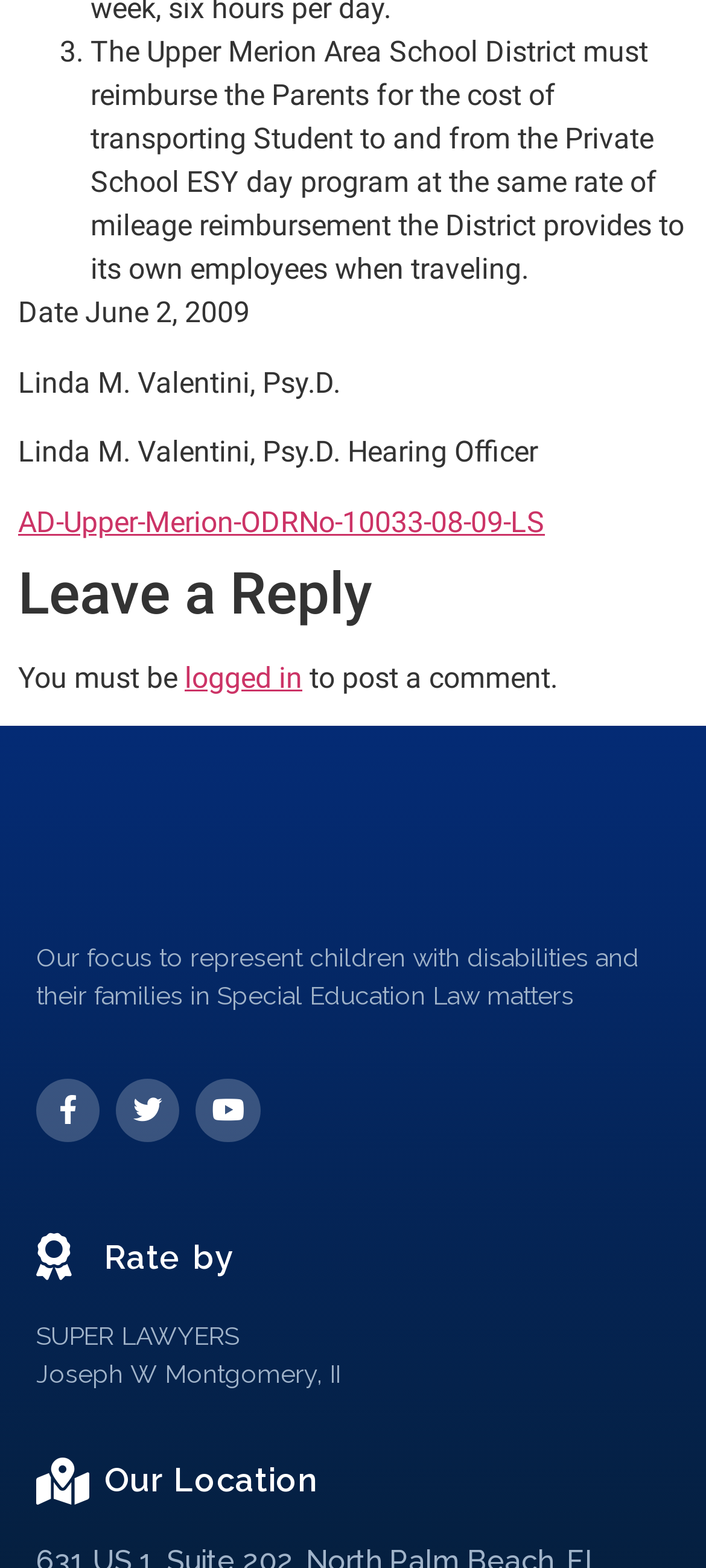What is the name of the lawyer mentioned?
Offer a detailed and full explanation in response to the question.

I found the name of the lawyer by reading the StaticText element with the bounding box coordinates [0.051, 0.867, 0.482, 0.885], which mentions 'Joseph W Montgomery, II'.